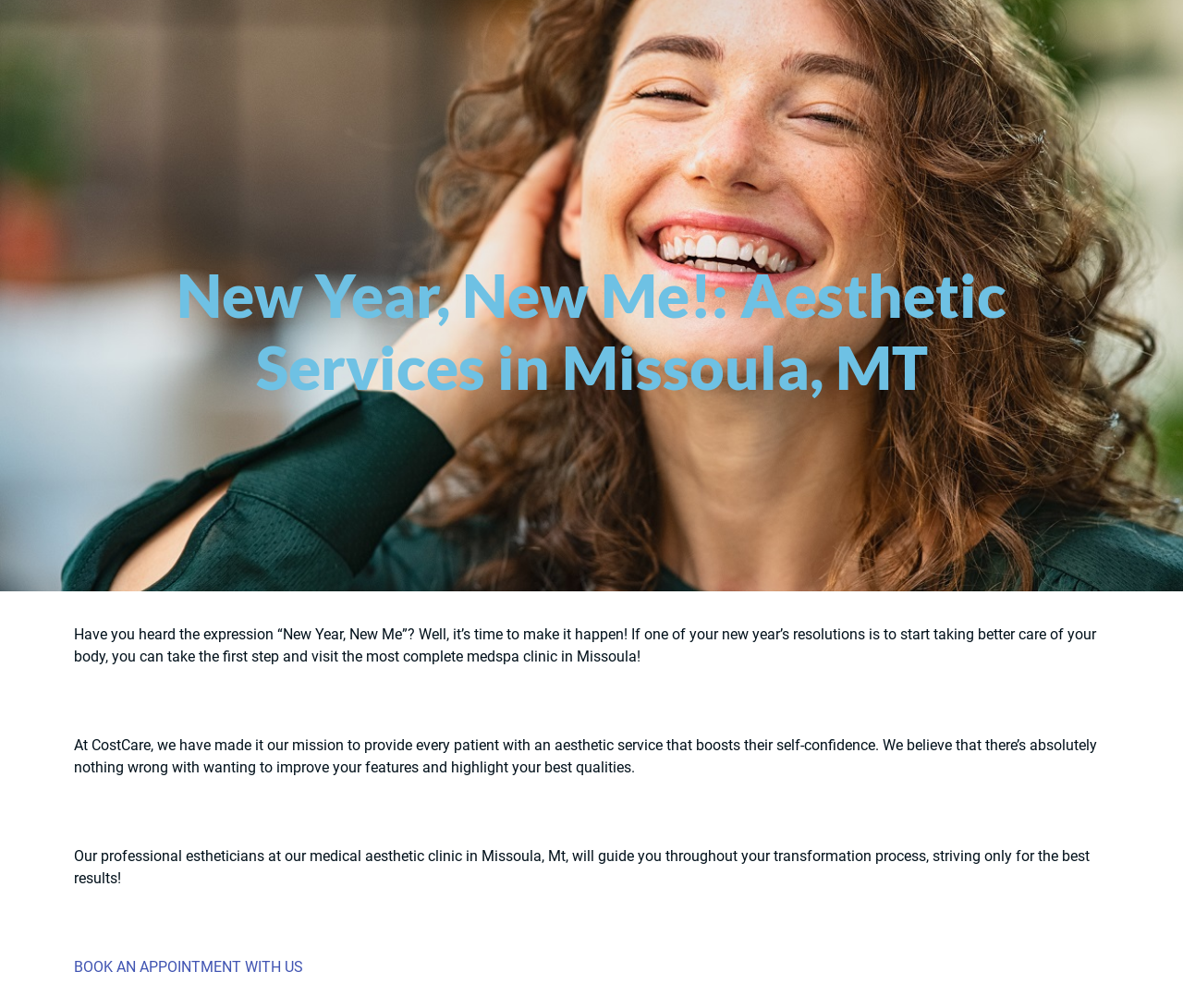Can you find and provide the title of the webpage?



New Year, New Me!: Aesthetic Services in Missoula, MT